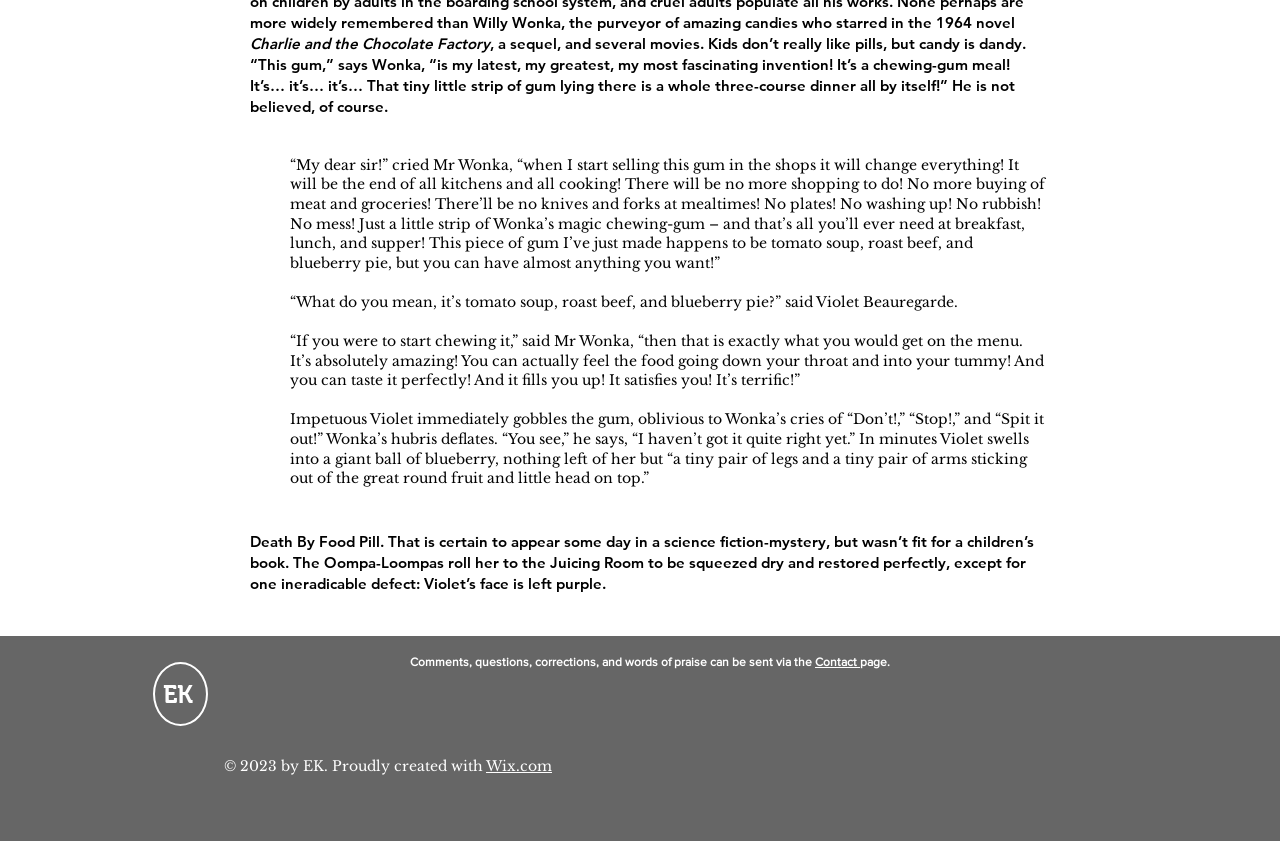Who is the creator of the webpage?
Based on the visual information, provide a detailed and comprehensive answer.

The StaticText element with the text '© 2023 by EK. Proudly created with' suggests that EK is the creator of the webpage.